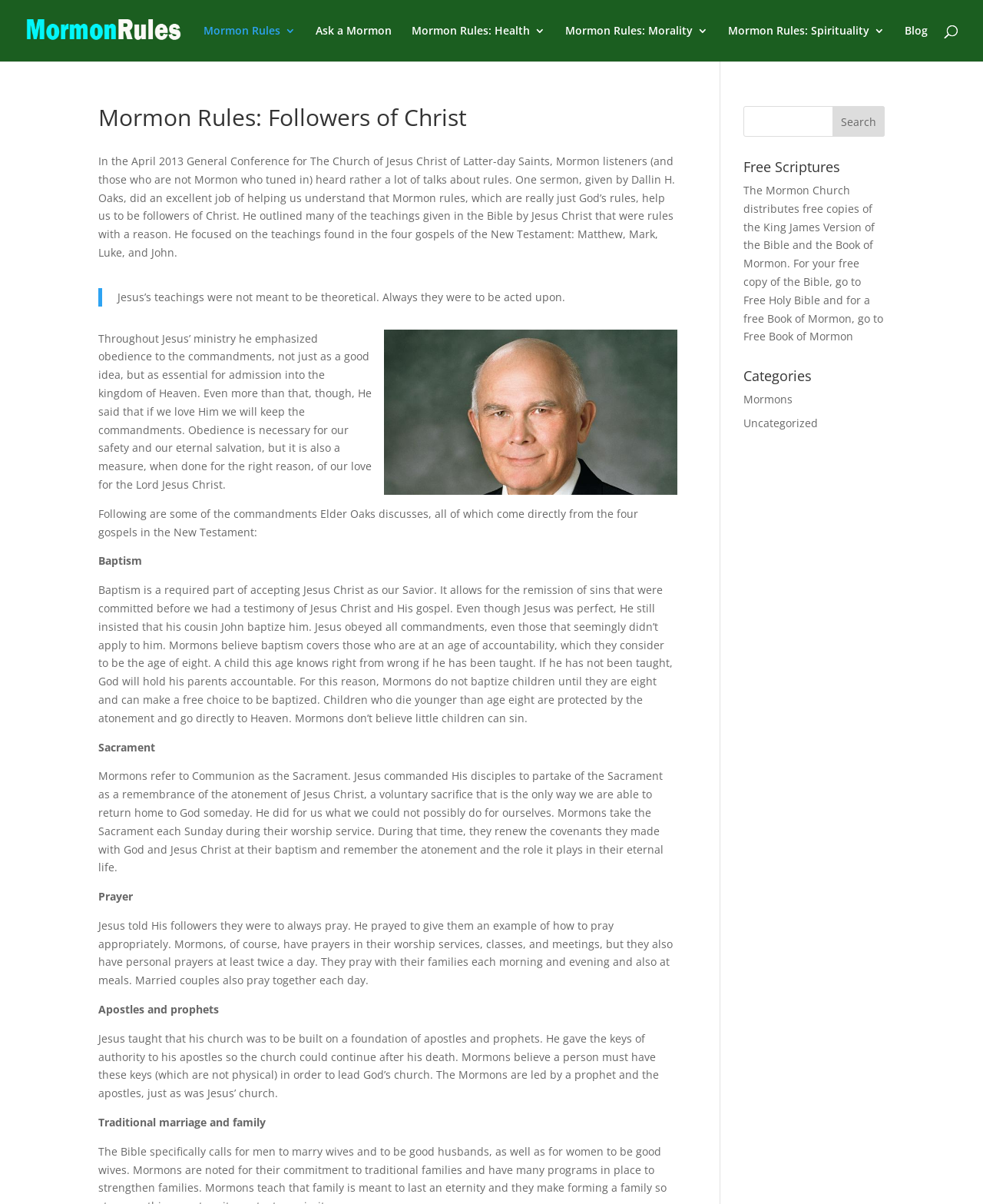Determine the bounding box coordinates of the element that should be clicked to execute the following command: "Get a free copy of the Bible".

[0.756, 0.243, 0.835, 0.255]